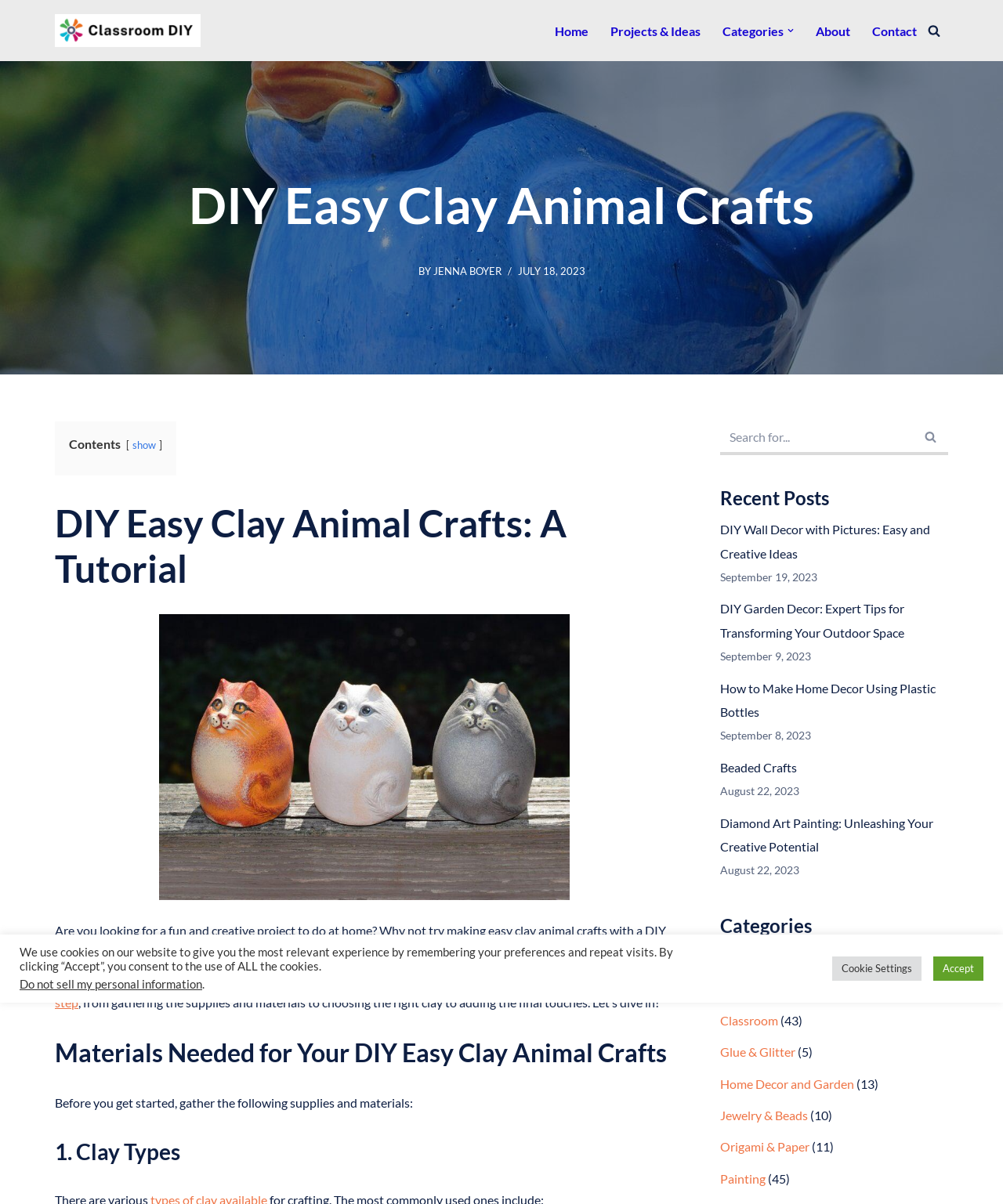Please indicate the bounding box coordinates for the clickable area to complete the following task: "View the COMICS page". The coordinates should be specified as four float numbers between 0 and 1, i.e., [left, top, right, bottom].

None